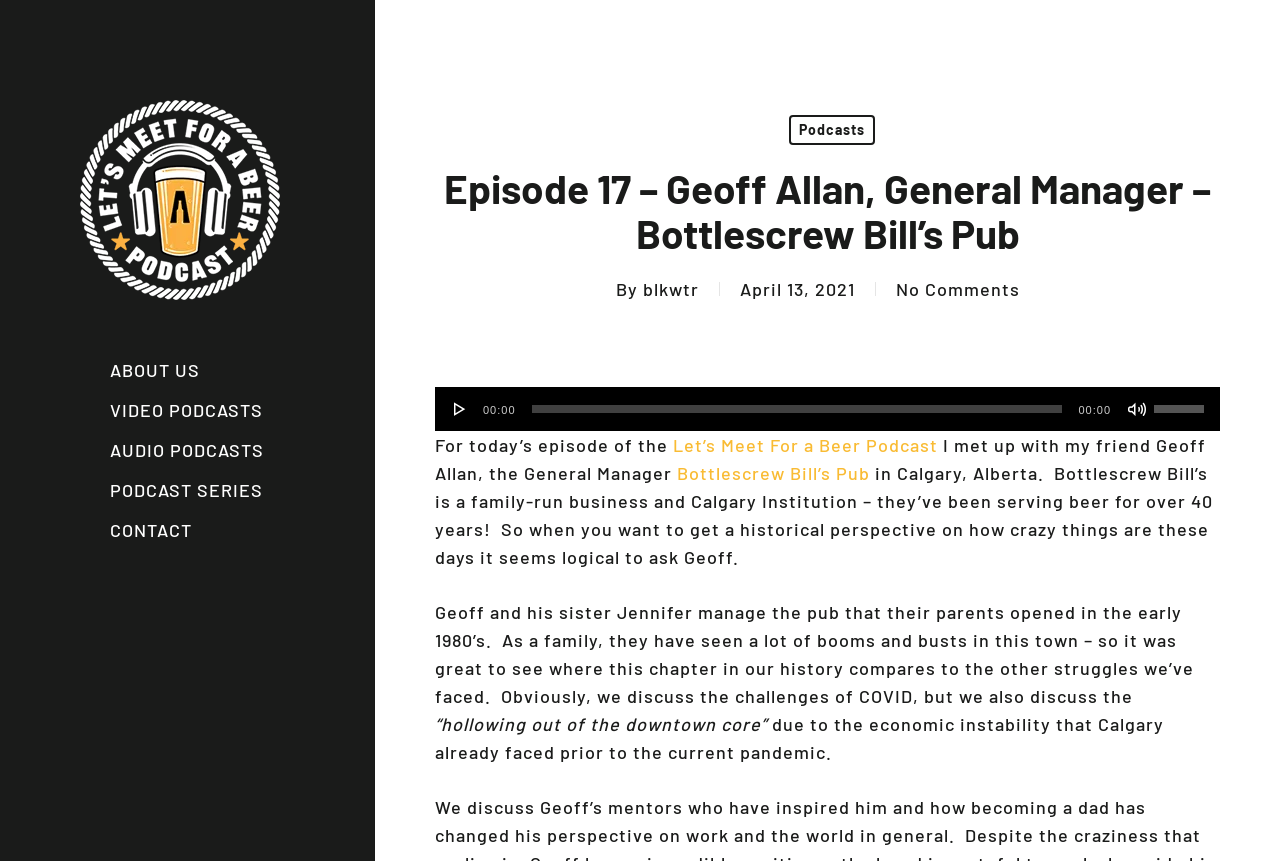Using the information from the screenshot, answer the following question thoroughly:
What is the name of the pub managed by Geoff Allan?

The name of the pub managed by Geoff Allan can be found in the text 'I met up with my friend Geoff Allan, the General Manager of Bottlescrew Bill’s Pub...' which is located below the audio player.